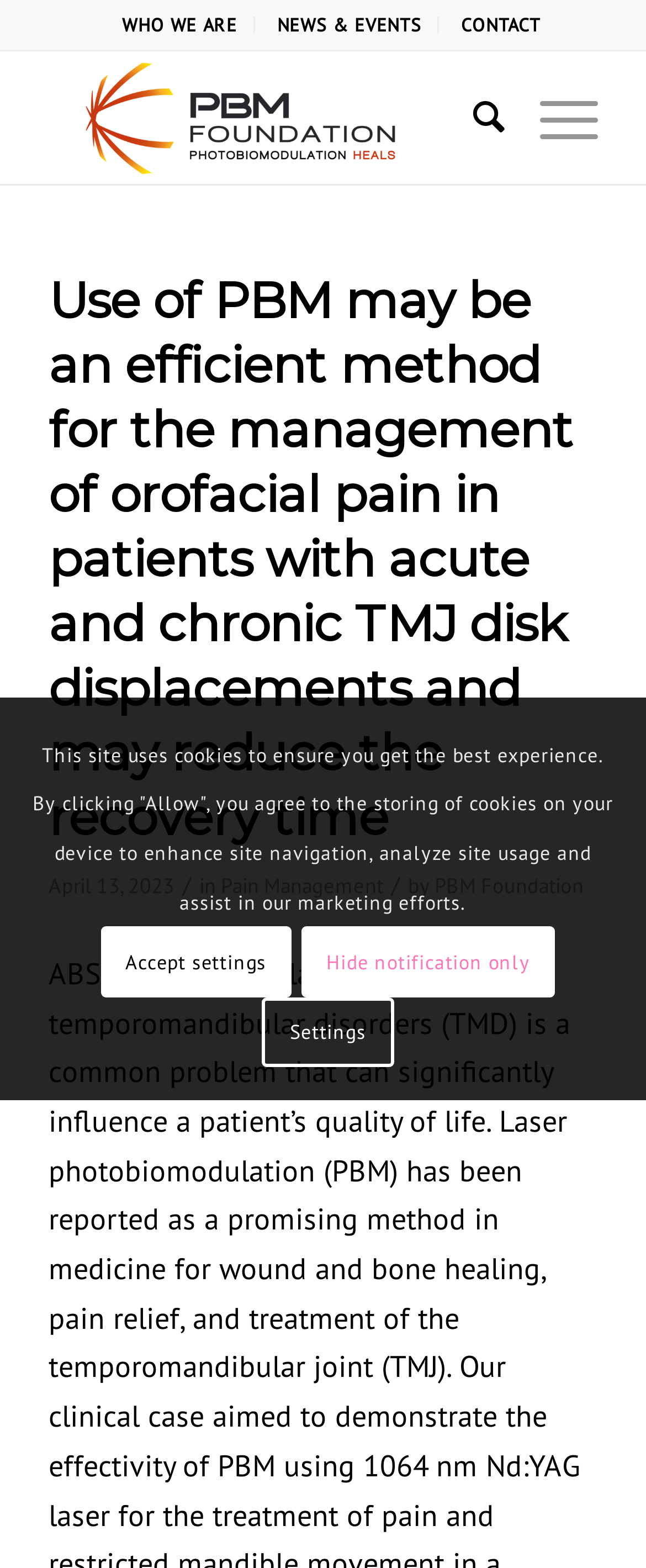Please identify the coordinates of the bounding box for the clickable region that will accomplish this instruction: "go to WHO WE ARE page".

[0.163, 0.011, 0.395, 0.021]